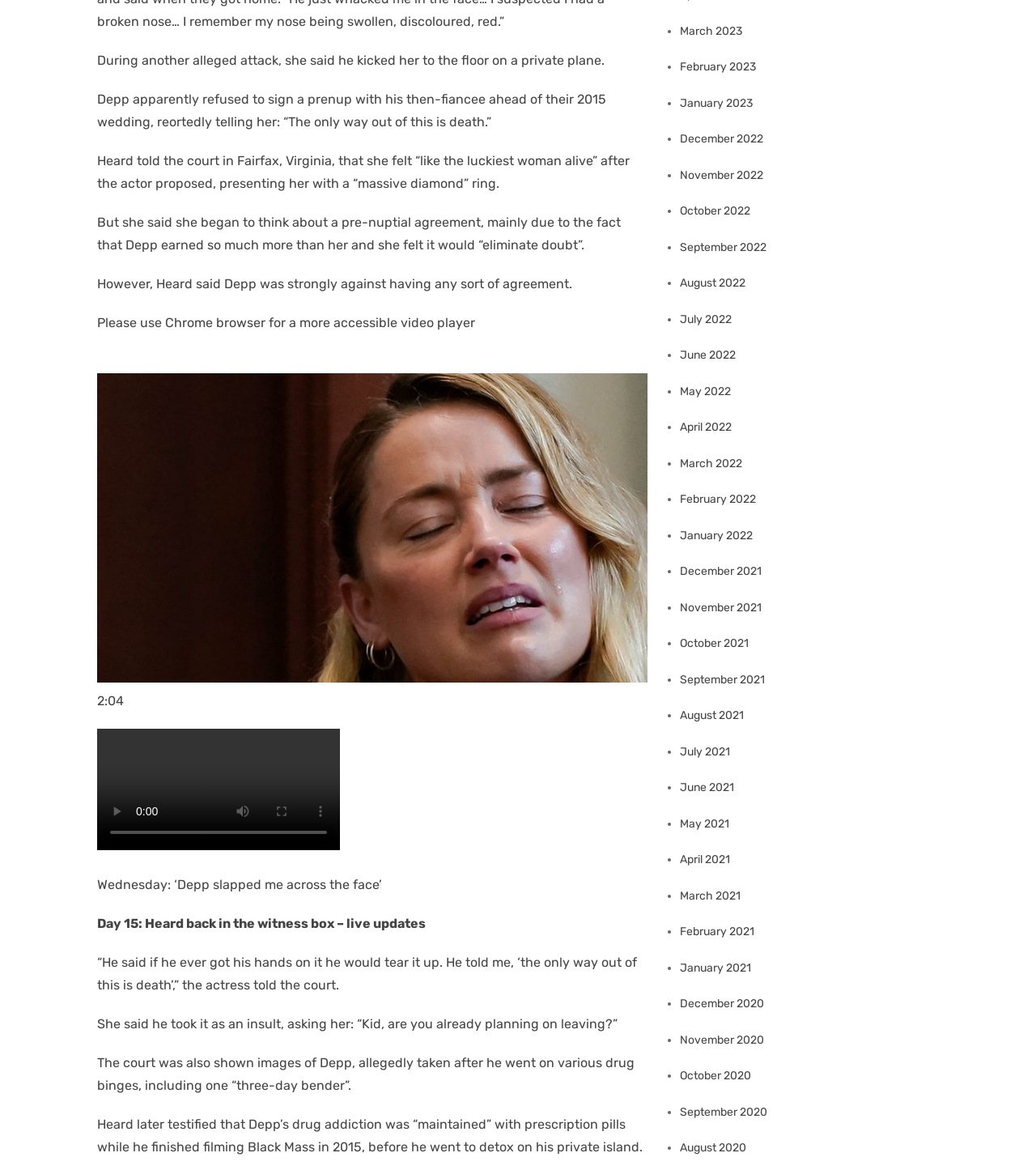What is the purpose of the video player?
Based on the screenshot, provide a one-word or short-phrase response.

To play a video